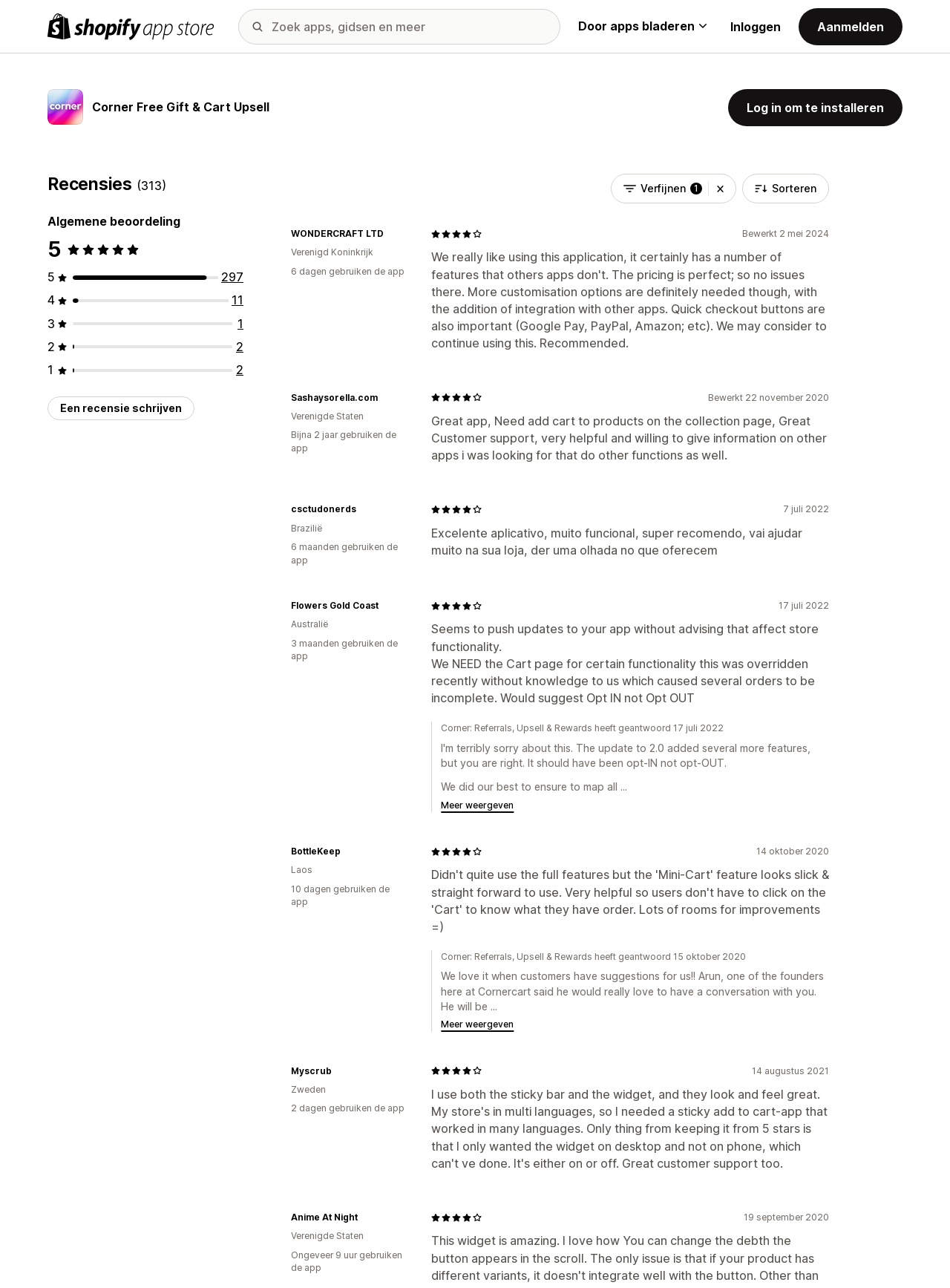Given the element description: "parent_node: 1 aria-label="Wis filters"", predict the bounding box coordinates of this UI element. The coordinates must be four float numbers between 0 and 1, given as [left, top, right, bottom].

[0.746, 0.135, 0.771, 0.157]